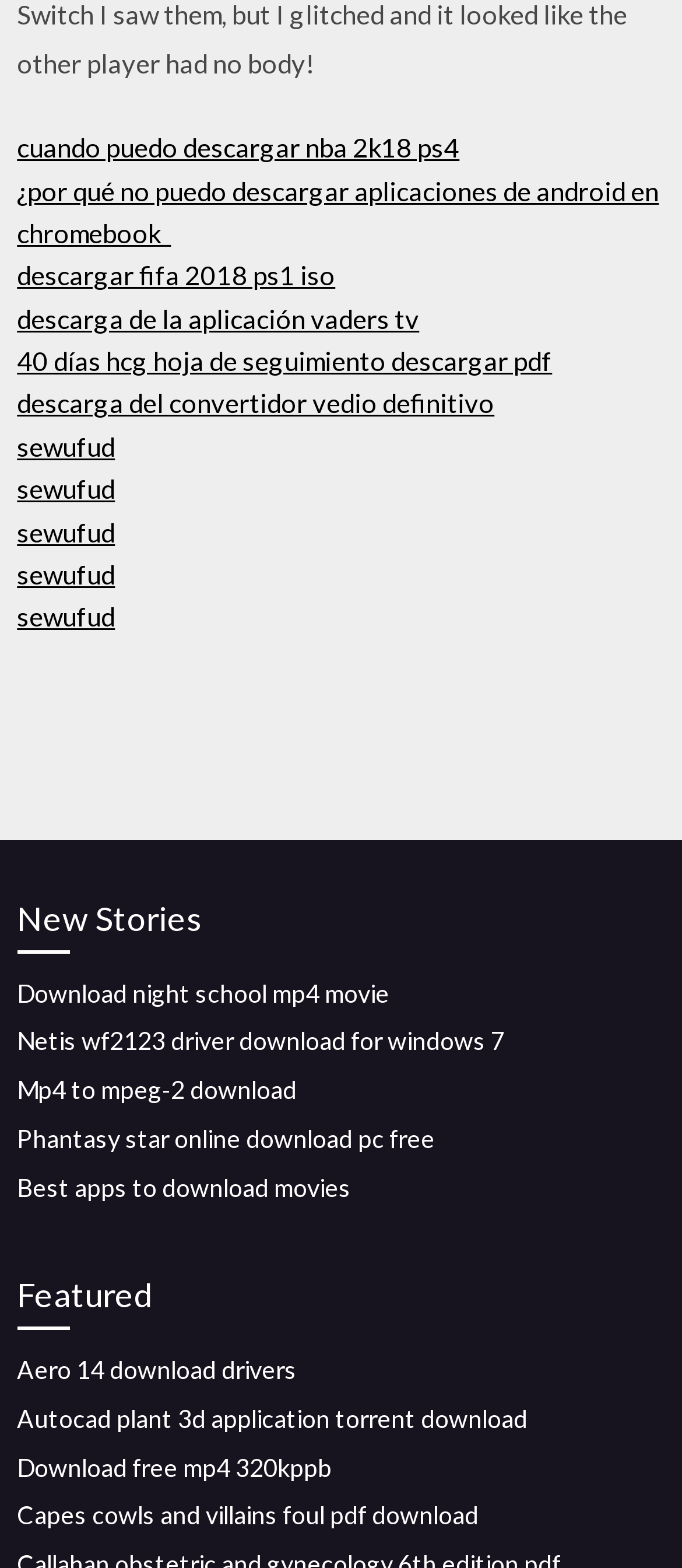Please specify the bounding box coordinates of the region to click in order to perform the following instruction: "Call New Jersey office".

None